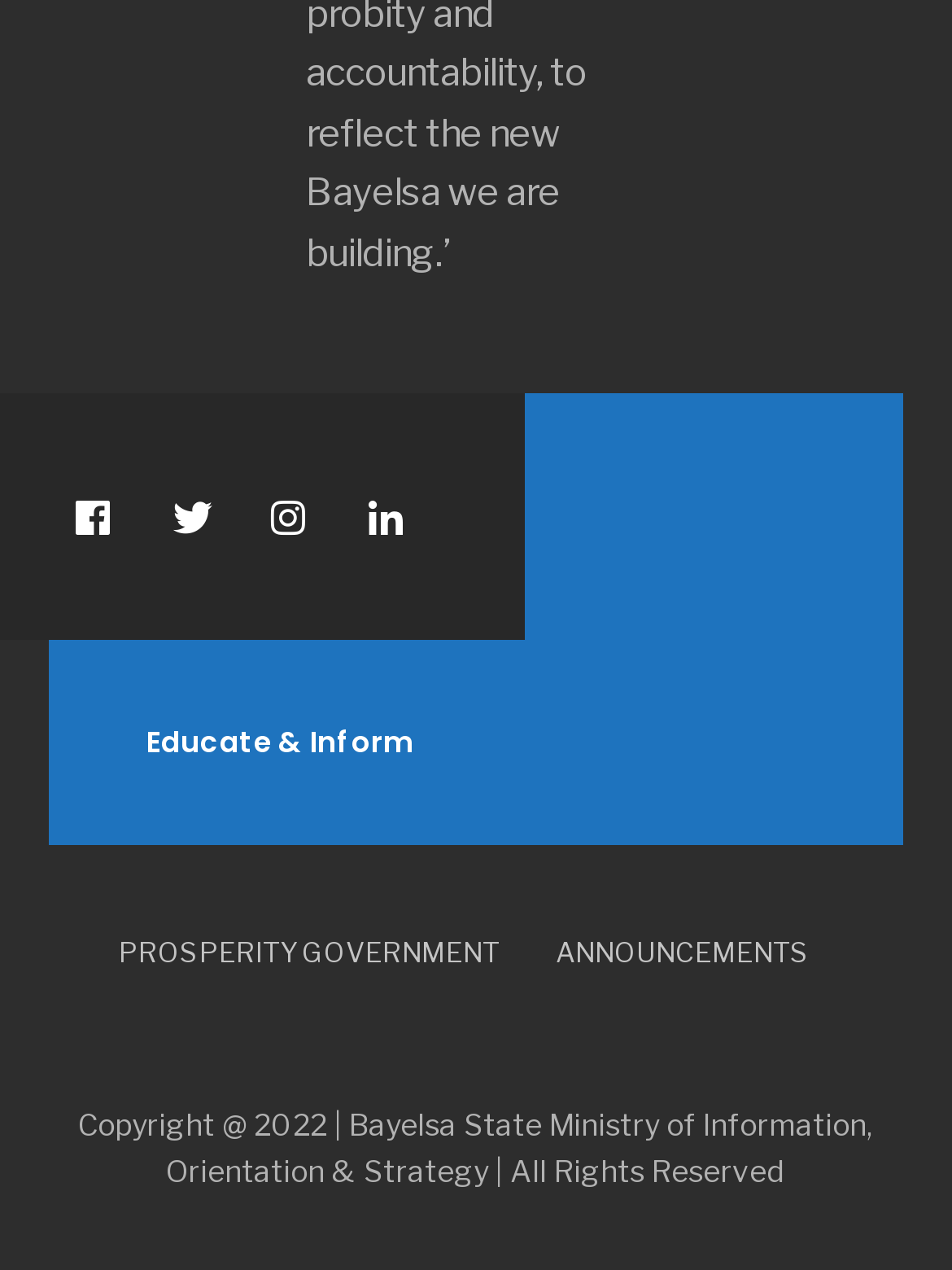Locate the bounding box for the described UI element: "Prosperity Government". Ensure the coordinates are four float numbers between 0 and 1, formatted as [left, top, right, bottom].

[0.124, 0.726, 0.55, 0.772]